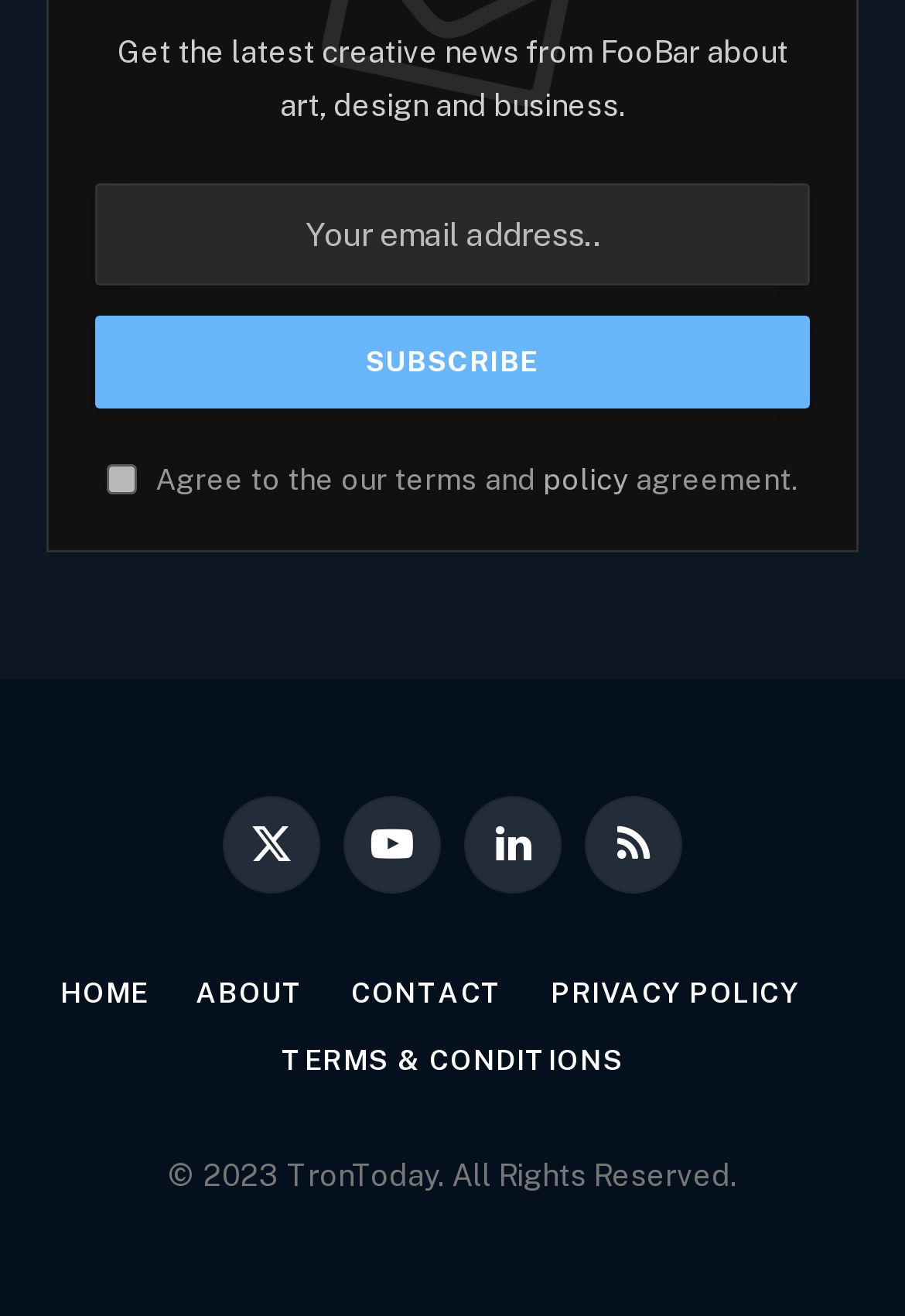Return the bounding box coordinates of the UI element that corresponds to this description: "name="EMAIL" placeholder="Your email address.."". The coordinates must be given as four float numbers in the range of 0 and 1, [left, top, right, bottom].

[0.105, 0.139, 0.895, 0.217]